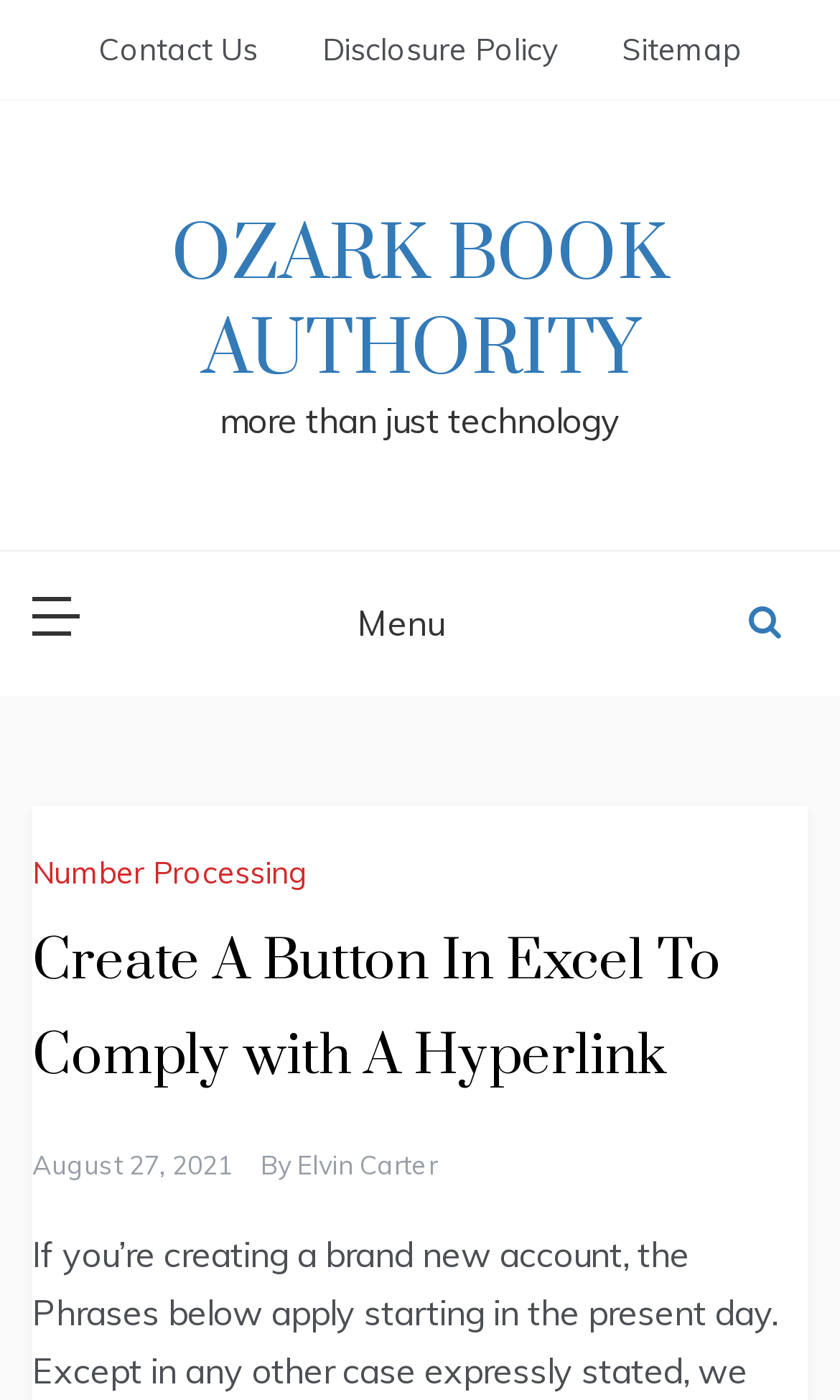Please reply to the following question using a single word or phrase: 
What is the purpose of the button with no text?

Menu